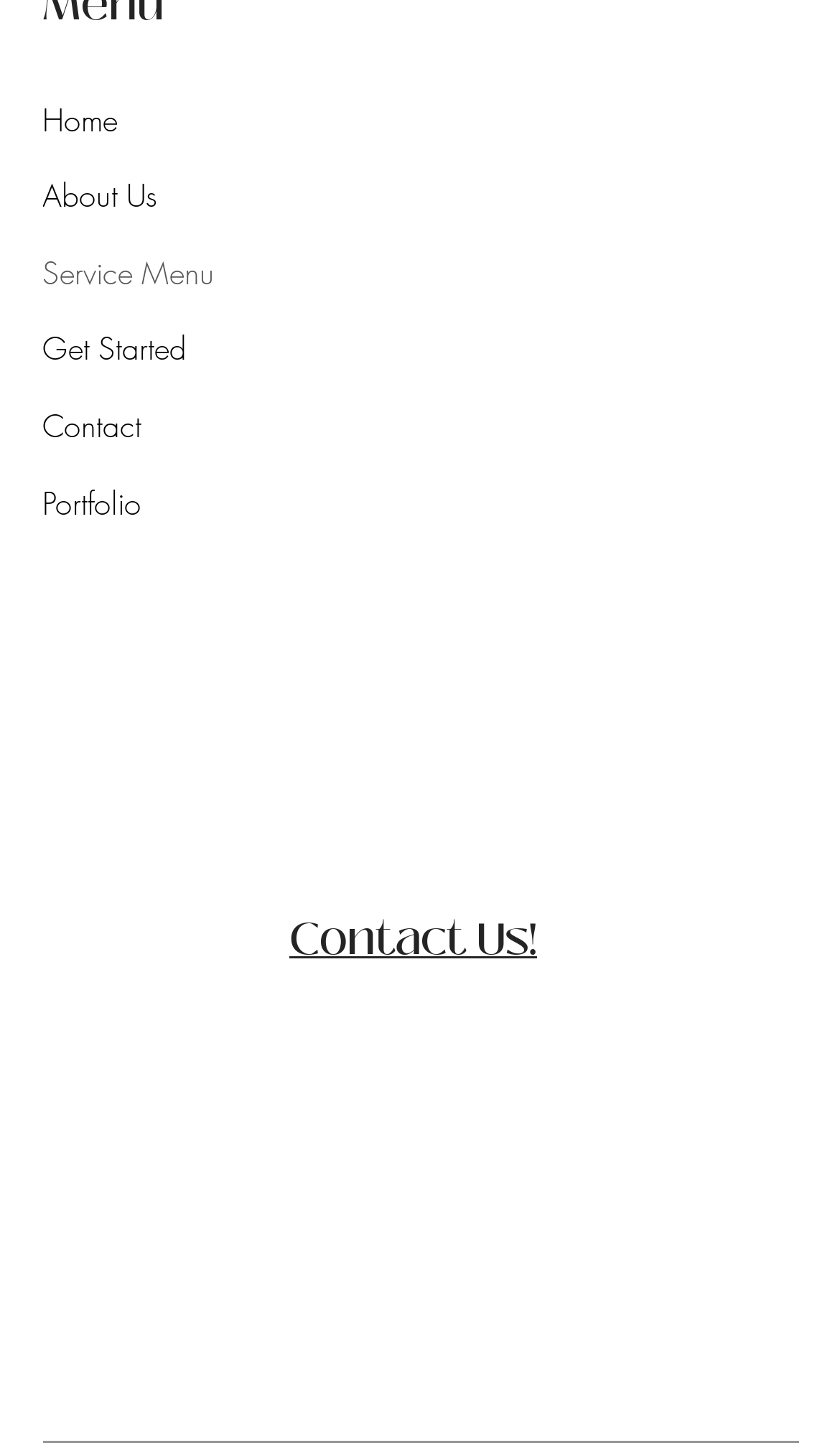Locate the bounding box coordinates of the clickable part needed for the task: "contact us".

[0.344, 0.625, 0.639, 0.669]